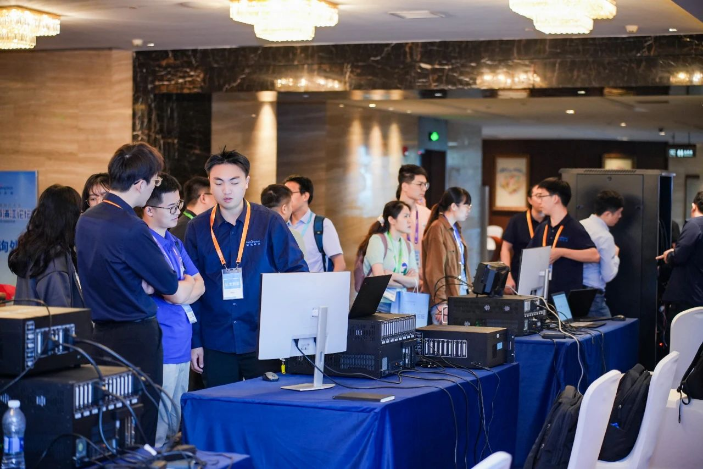What type of lighting is used in the background?
Based on the image content, provide your answer in one word or a short phrase.

Chandeliers